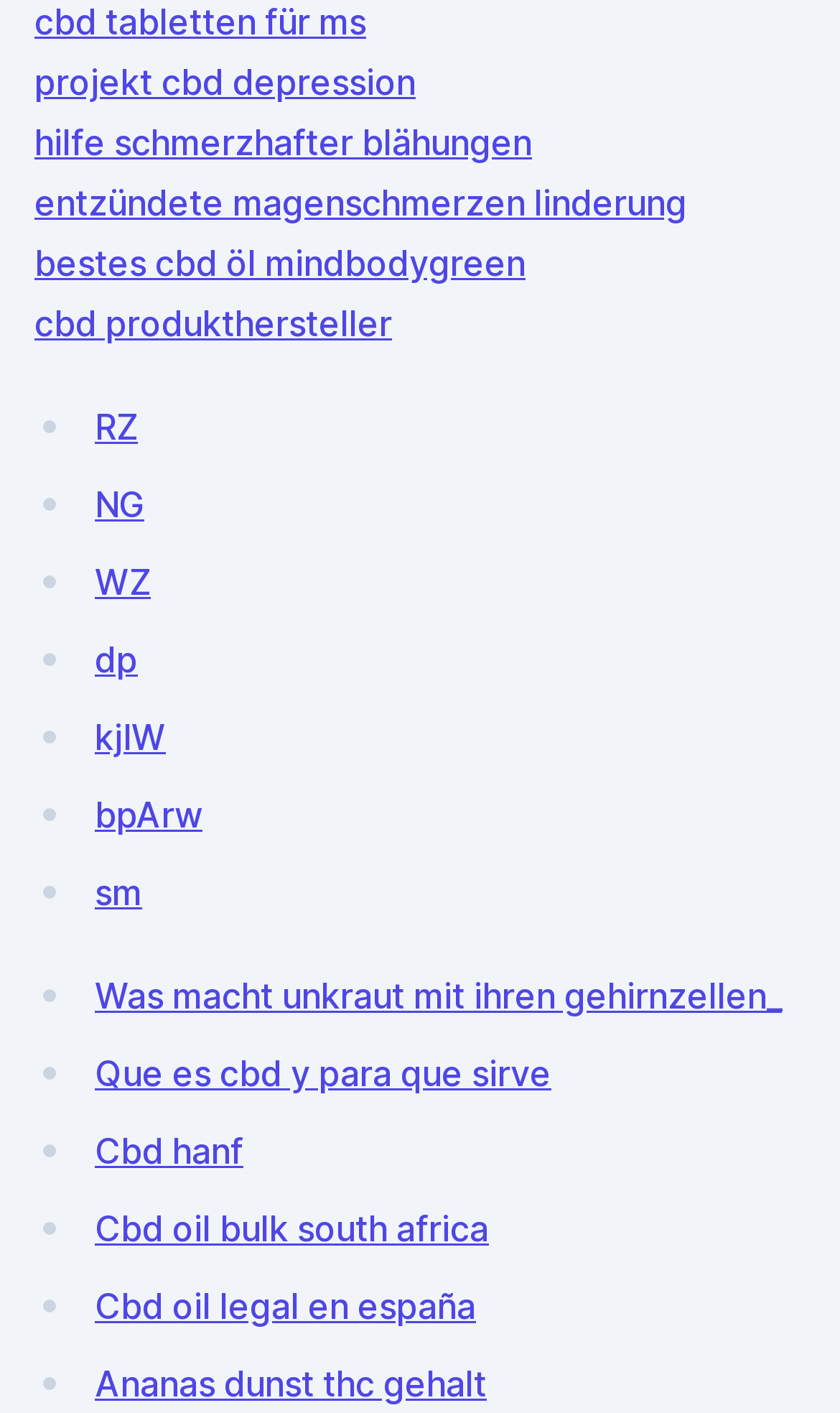Please specify the bounding box coordinates for the clickable region that will help you carry out the instruction: "Go to University".

None